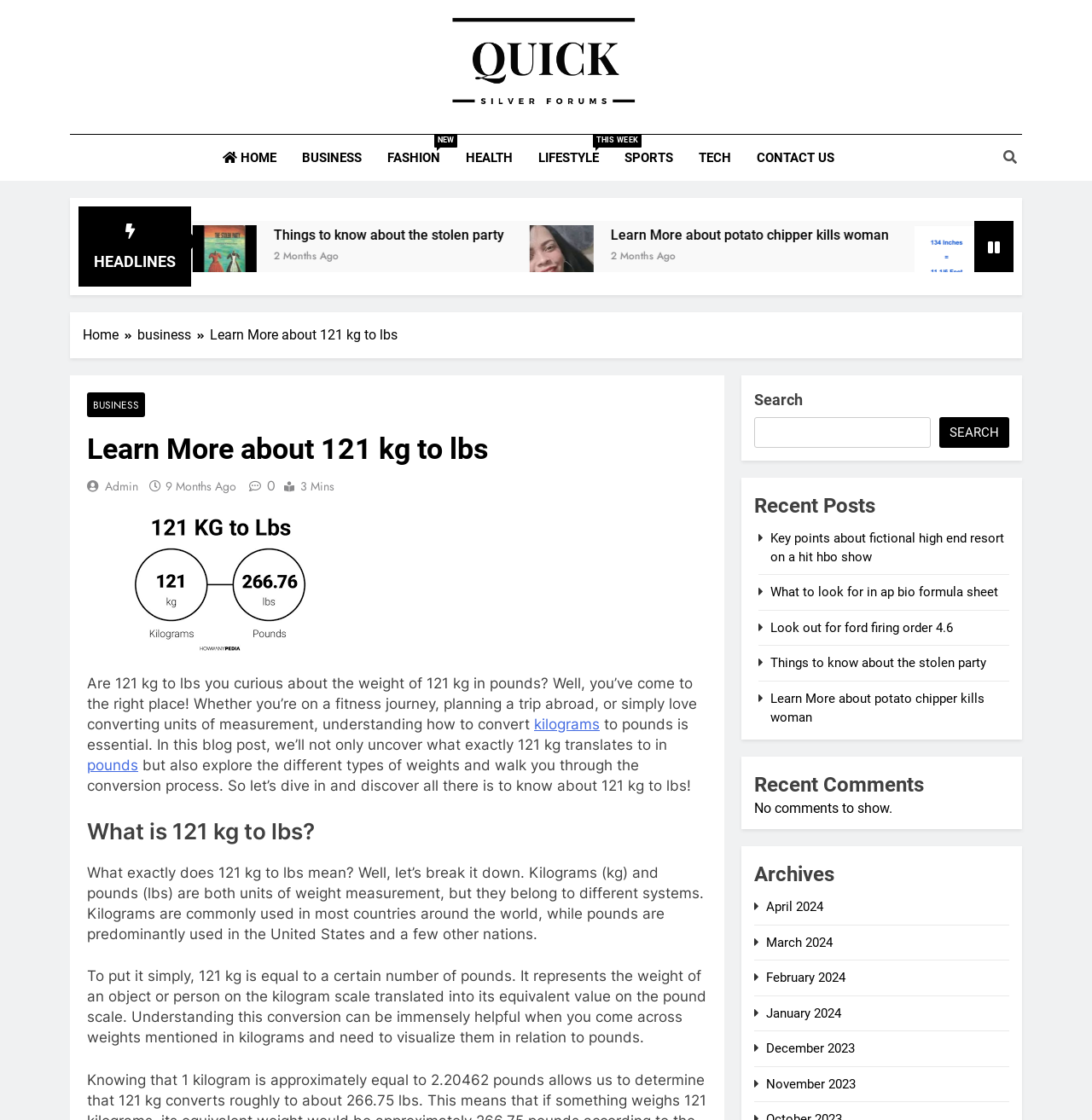What is the topic of the main article?
Provide a well-explained and detailed answer to the question.

I read the main article's heading, which says 'Learn More about 121 kg to lbs', and determined that the topic is the conversion of 121 kilograms to pounds.